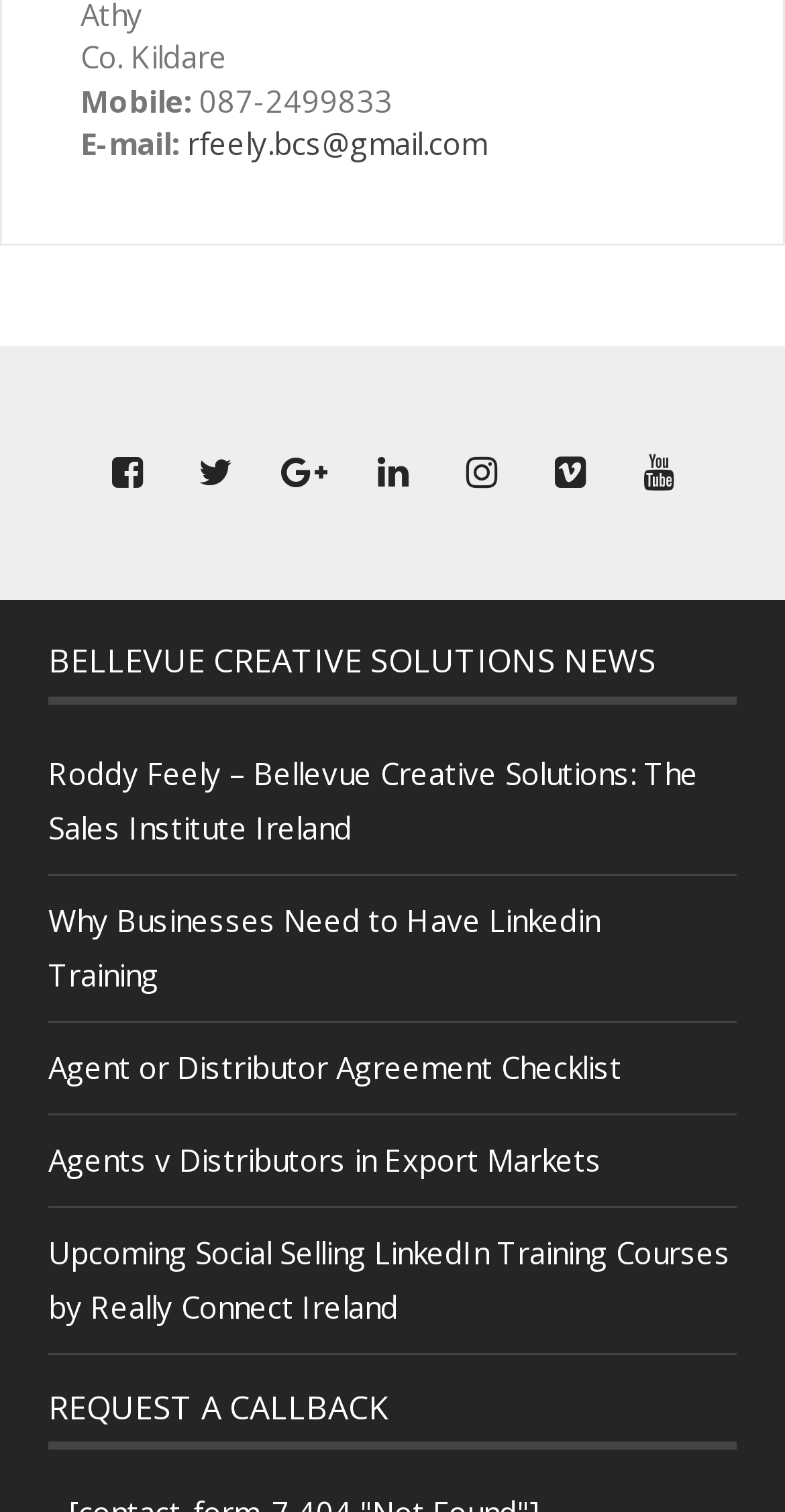Answer the question with a single word or phrase: 
What is the email address?

rfeely.bcs@gmail.com